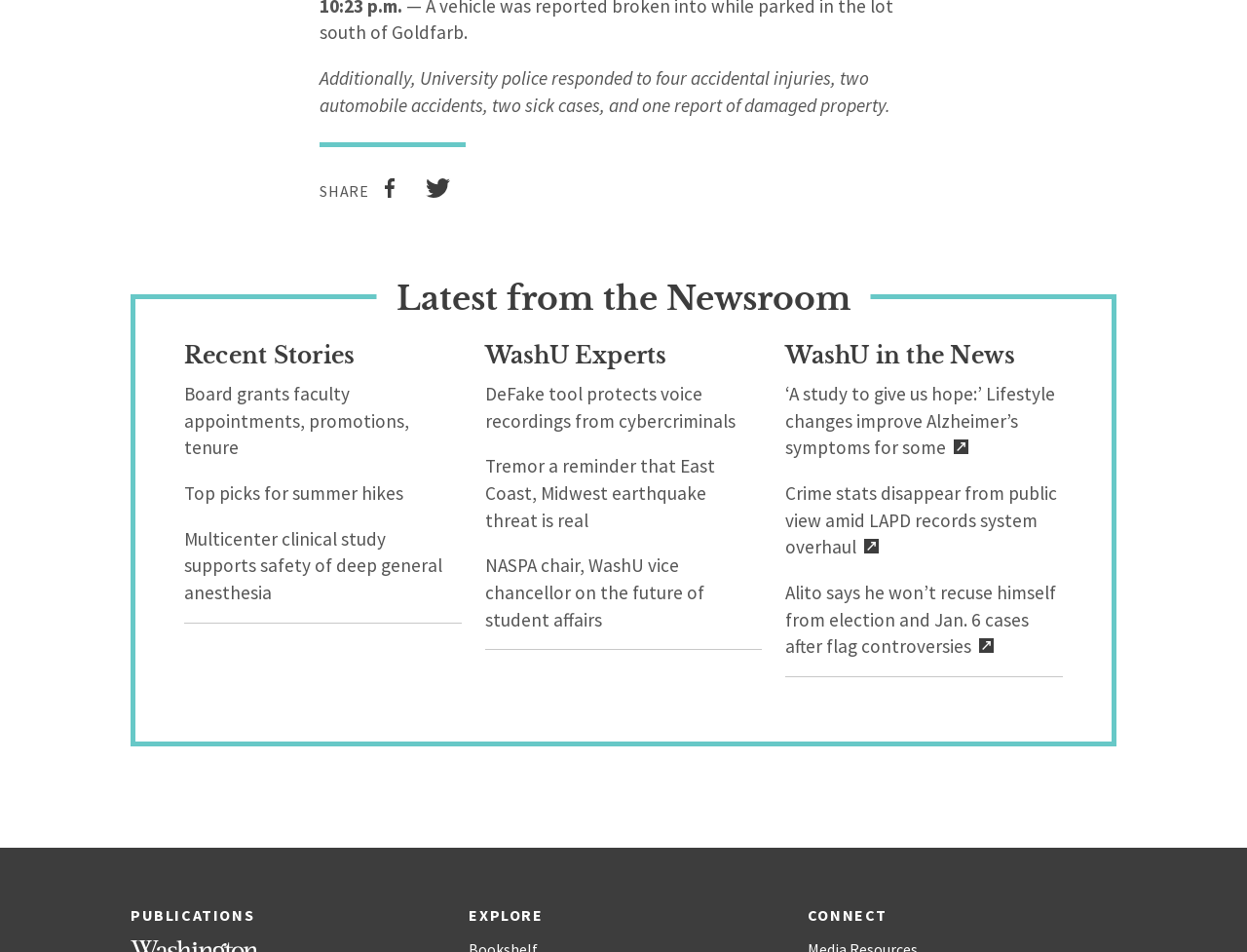What is the category of the news story about faculty appointments?
Answer briefly with a single word or phrase based on the image.

Recent Stories